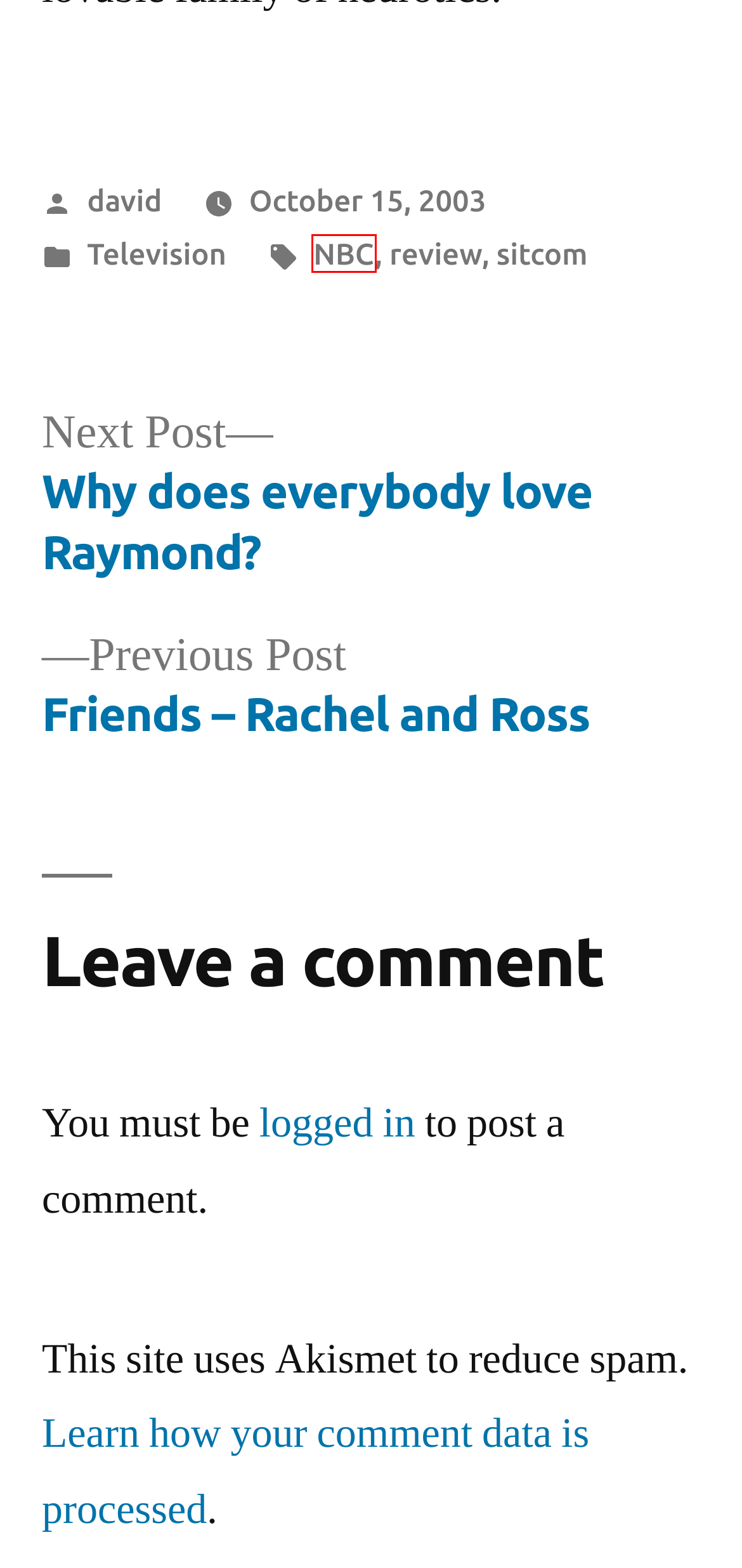Review the webpage screenshot provided, noting the red bounding box around a UI element. Choose the description that best matches the new webpage after clicking the element within the bounding box. The following are the options:
A. Why does everybody love Raymond? – Forget Box Office
B. NBC – Forget Box Office
C. Roger Ebert presents At the Movies – coming in January 2011 – Forget Box Office
D. Log In ‹ Forget Box Office — WordPress
E. Privacy Policy – Akismet
F. sitcom – Forget Box Office
G. Inception (2010) – a new frontier in filmmaking – Forget Box Office
H. Friends – Rachel and Ross – Forget Box Office

B